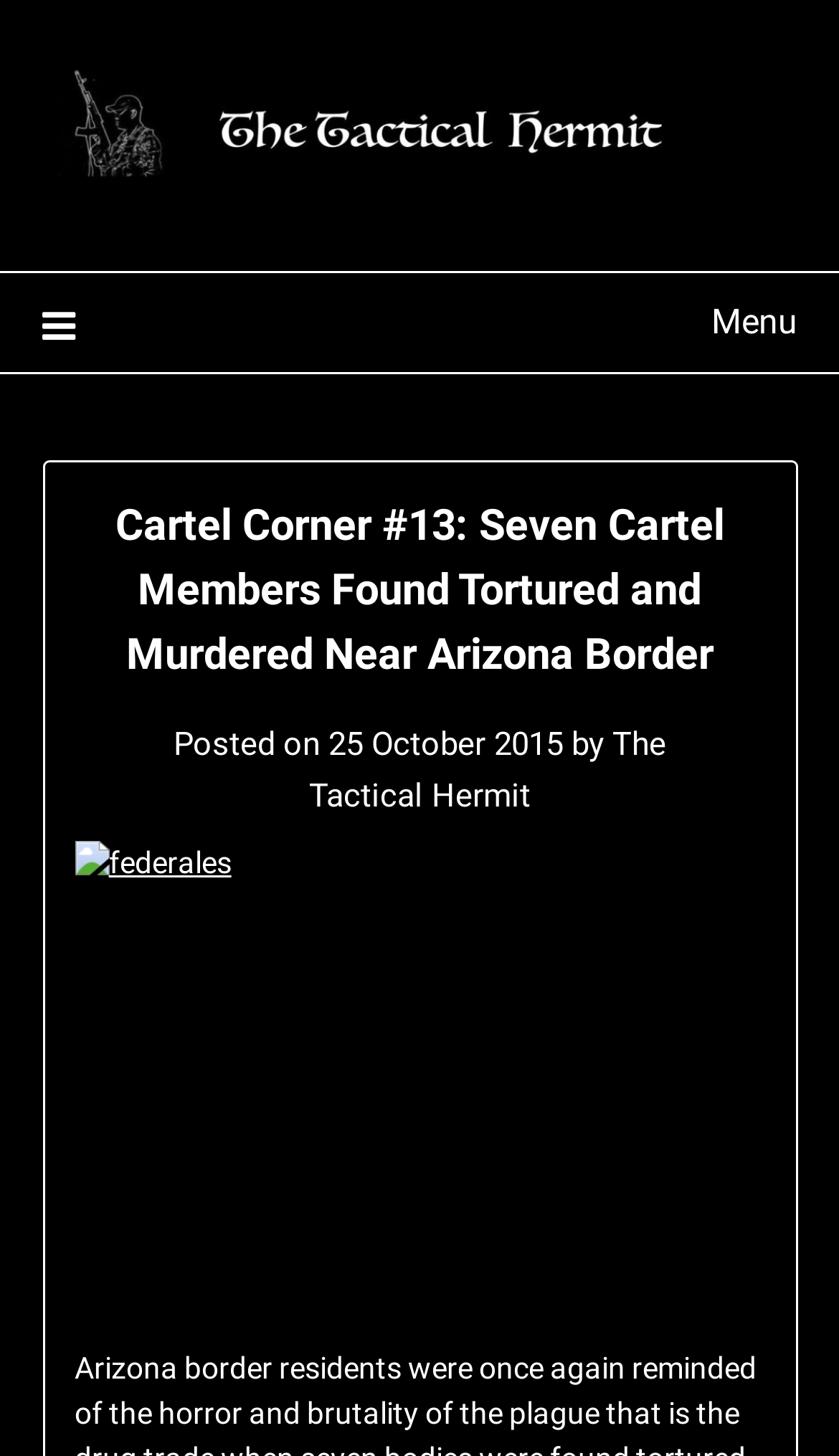How many links are in the header?
Refer to the image and give a detailed answer to the question.

I found the number of links in the header by looking at the header section and counting the links, which are 'Cartel Corner #13: Seven Cartel Members Found Tortured and Murdered Near Arizona Border', '25 October 2015', and 'The Tactical Hermit'.